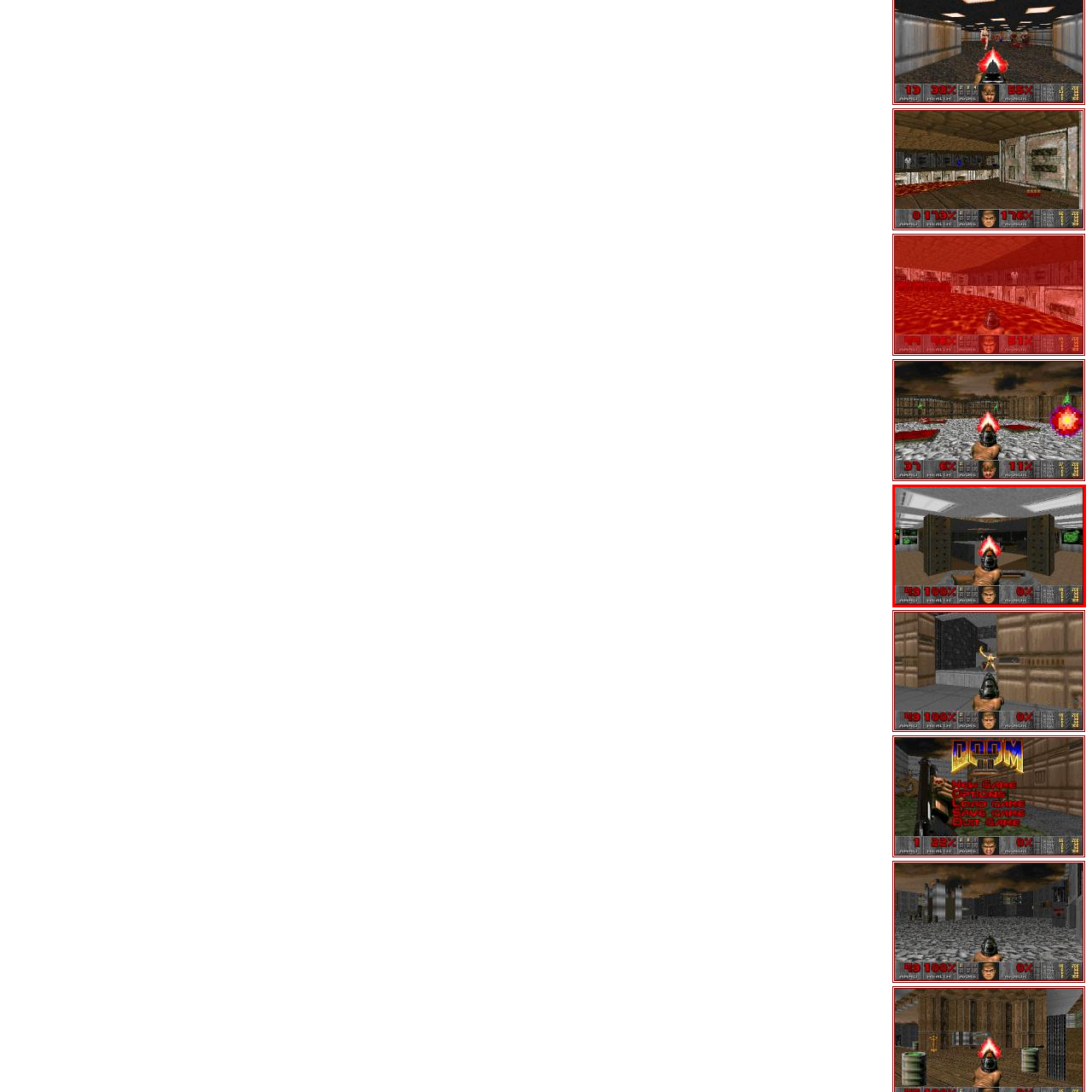What is indicated by the vibrant flame above the player's head?
Look closely at the area highlighted by the red bounding box and give a detailed response to the question.

The vibrant flame above the player's head suggests the presence of an enemy or an impending threat, indicating that the player is ready for action.